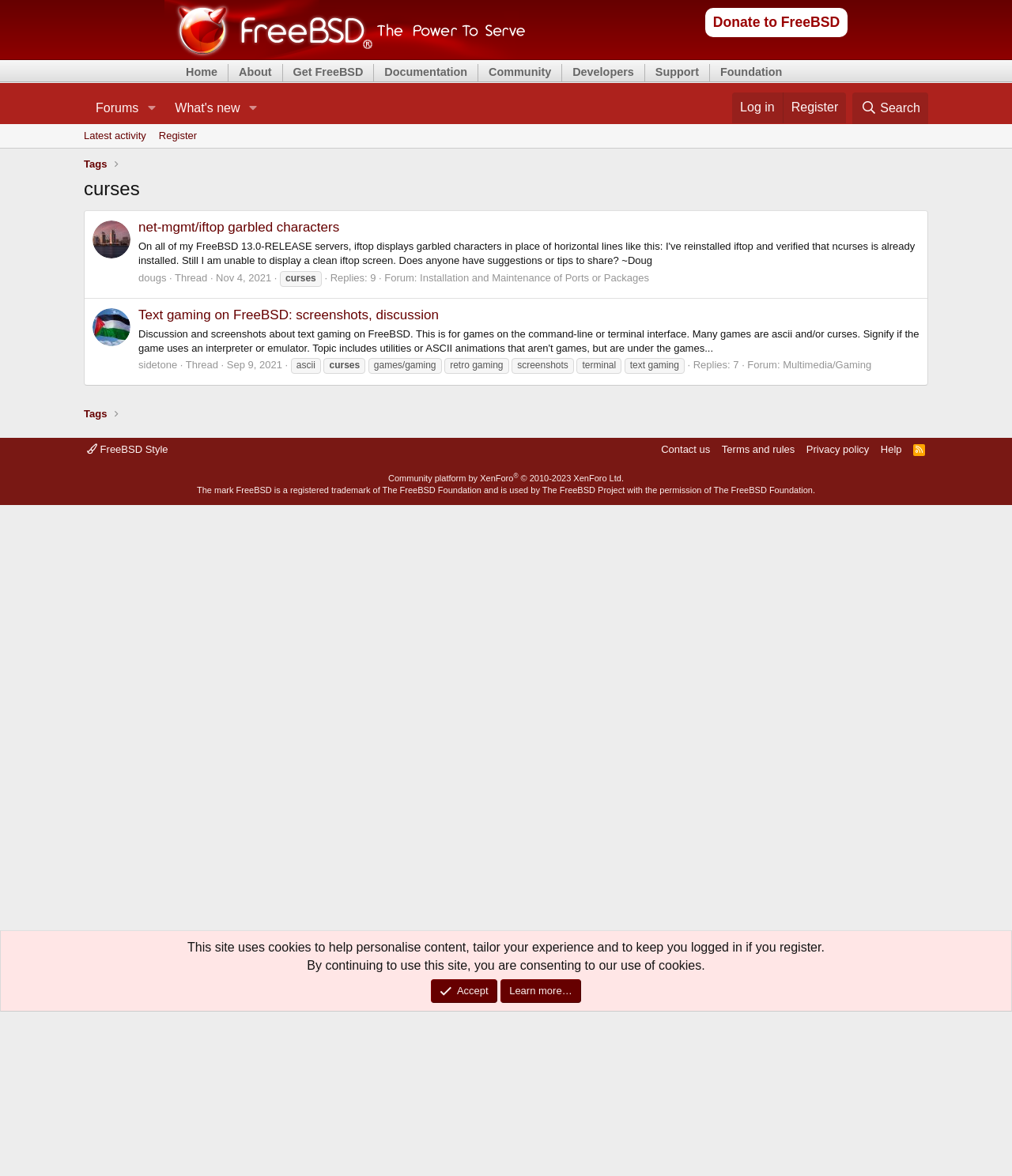What is the name of the forum?
Offer a detailed and exhaustive answer to the question.

The name of the forum can be found in the heading element at the top of the webpage, which says 'curses'. This is likely the title of the current forum or discussion thread.